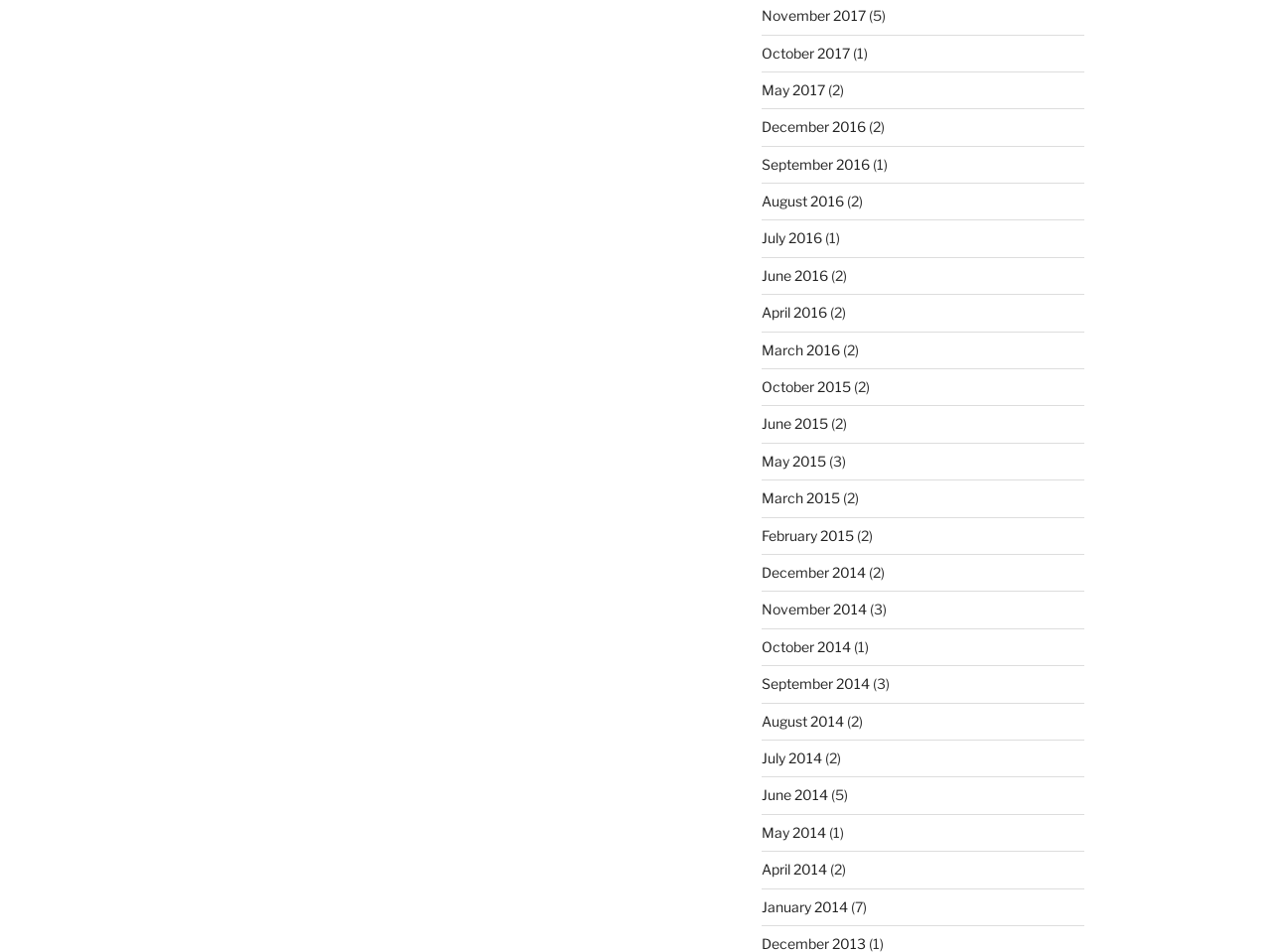Highlight the bounding box coordinates of the region I should click on to meet the following instruction: "View October 2017".

[0.599, 0.046, 0.668, 0.064]